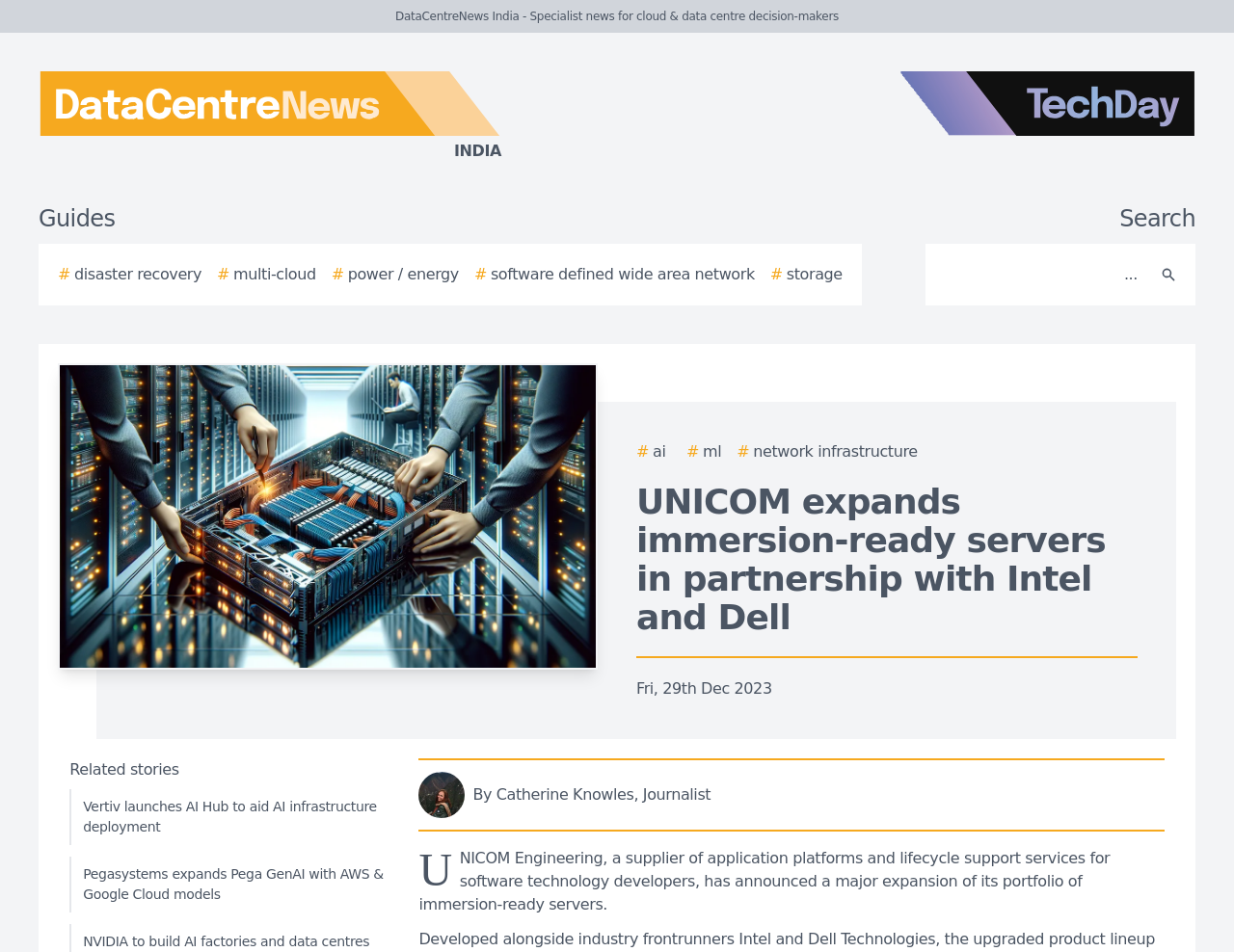Use a single word or phrase to answer the question: 
What is the topic of the article?

Immersion-ready servers